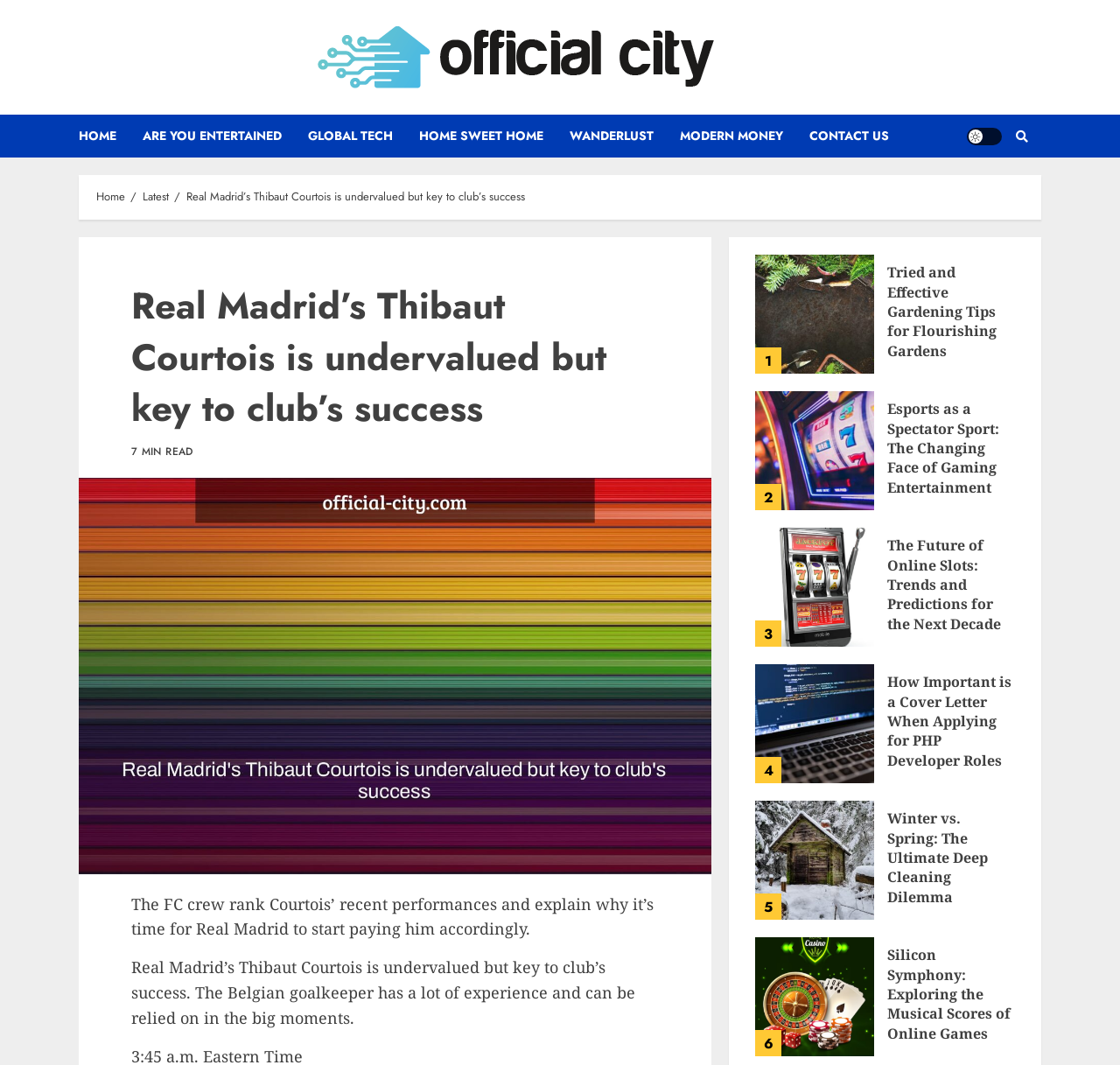Identify the bounding box for the UI element that is described as follows: "SISTec-R".

None